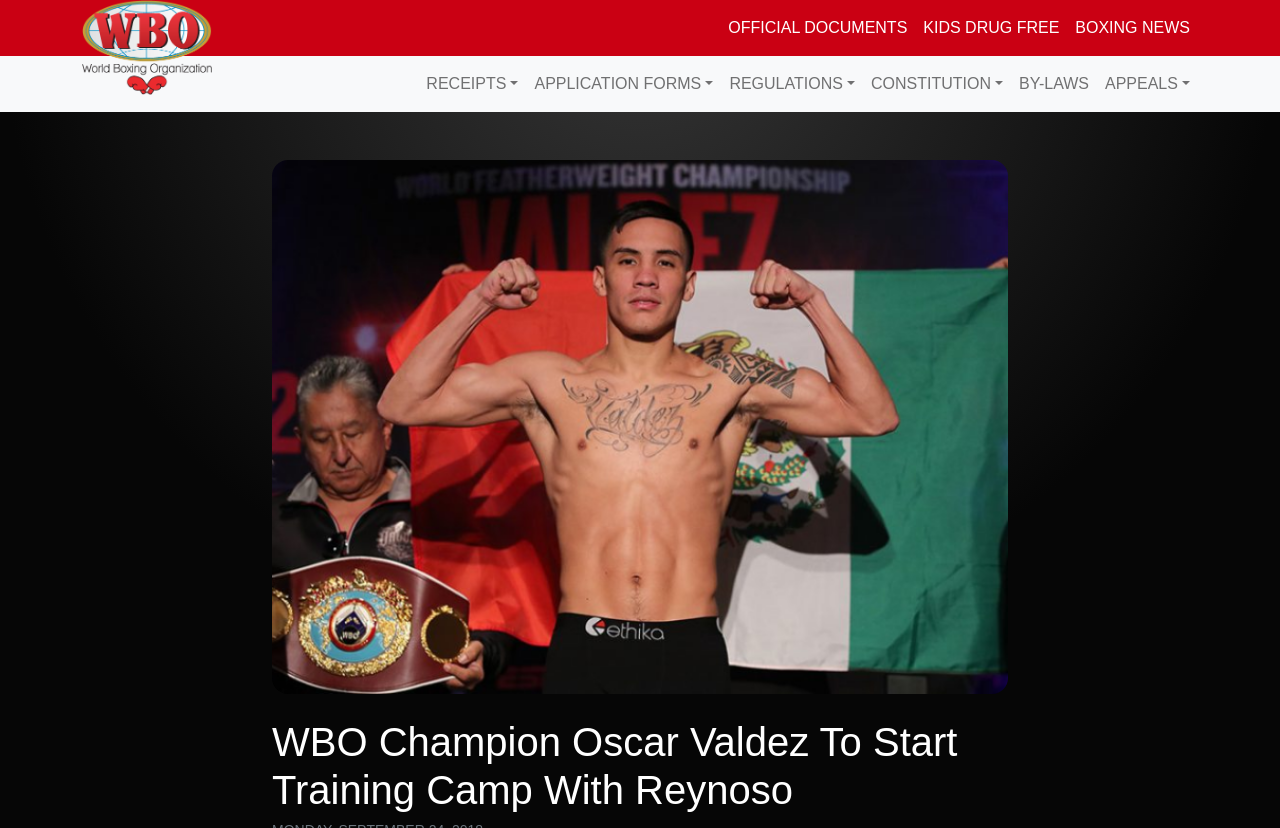Select the bounding box coordinates of the element I need to click to carry out the following instruction: "Click on the WBO logo".

[0.064, 0.0, 0.166, 0.115]